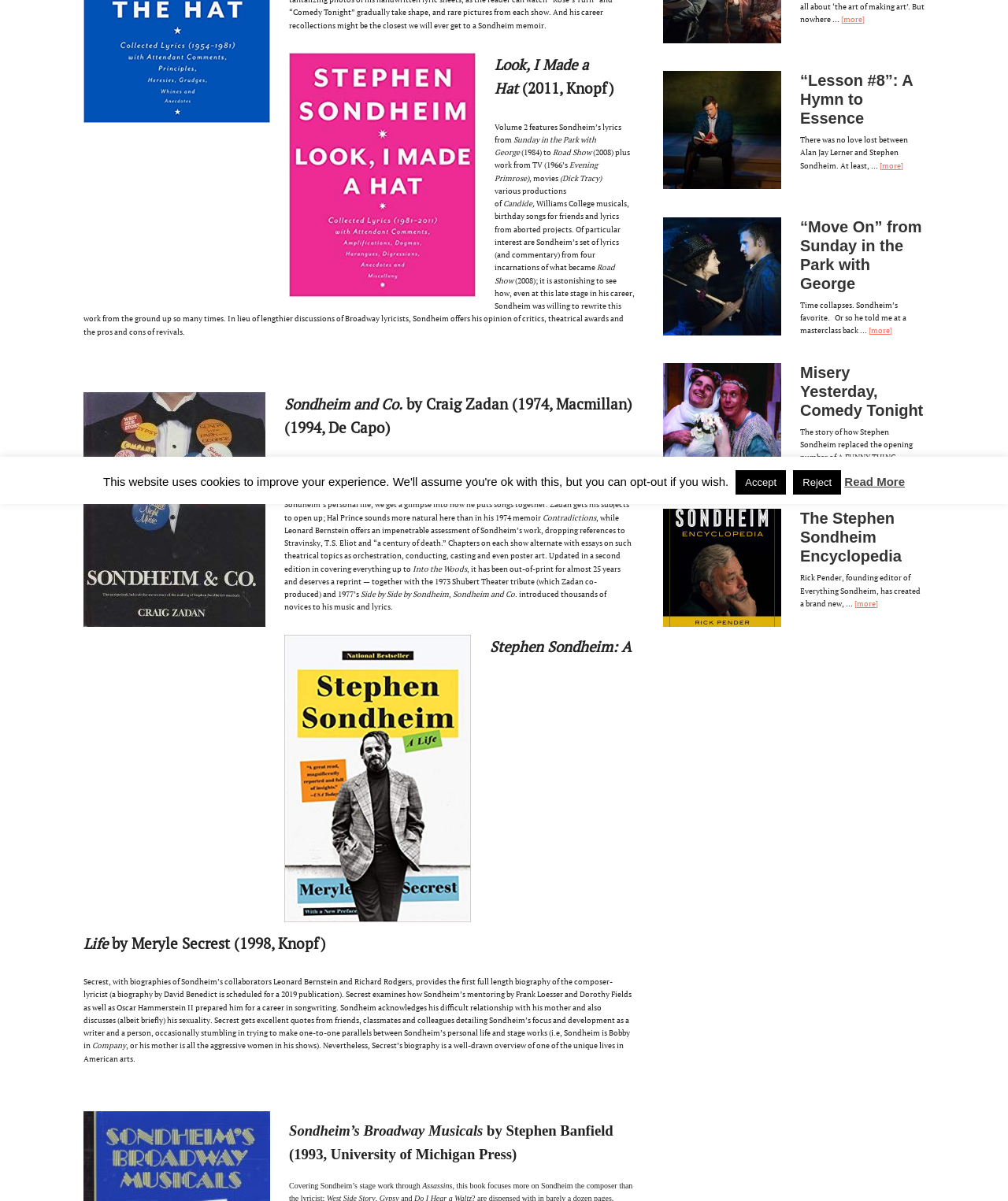Using the element description provided, determine the bounding box coordinates in the format (top-left x, top-left y, bottom-right x, bottom-right y). Ensure that all values are floating point numbers between 0 and 1. Element description: Read More

[0.838, 0.393, 0.898, 0.409]